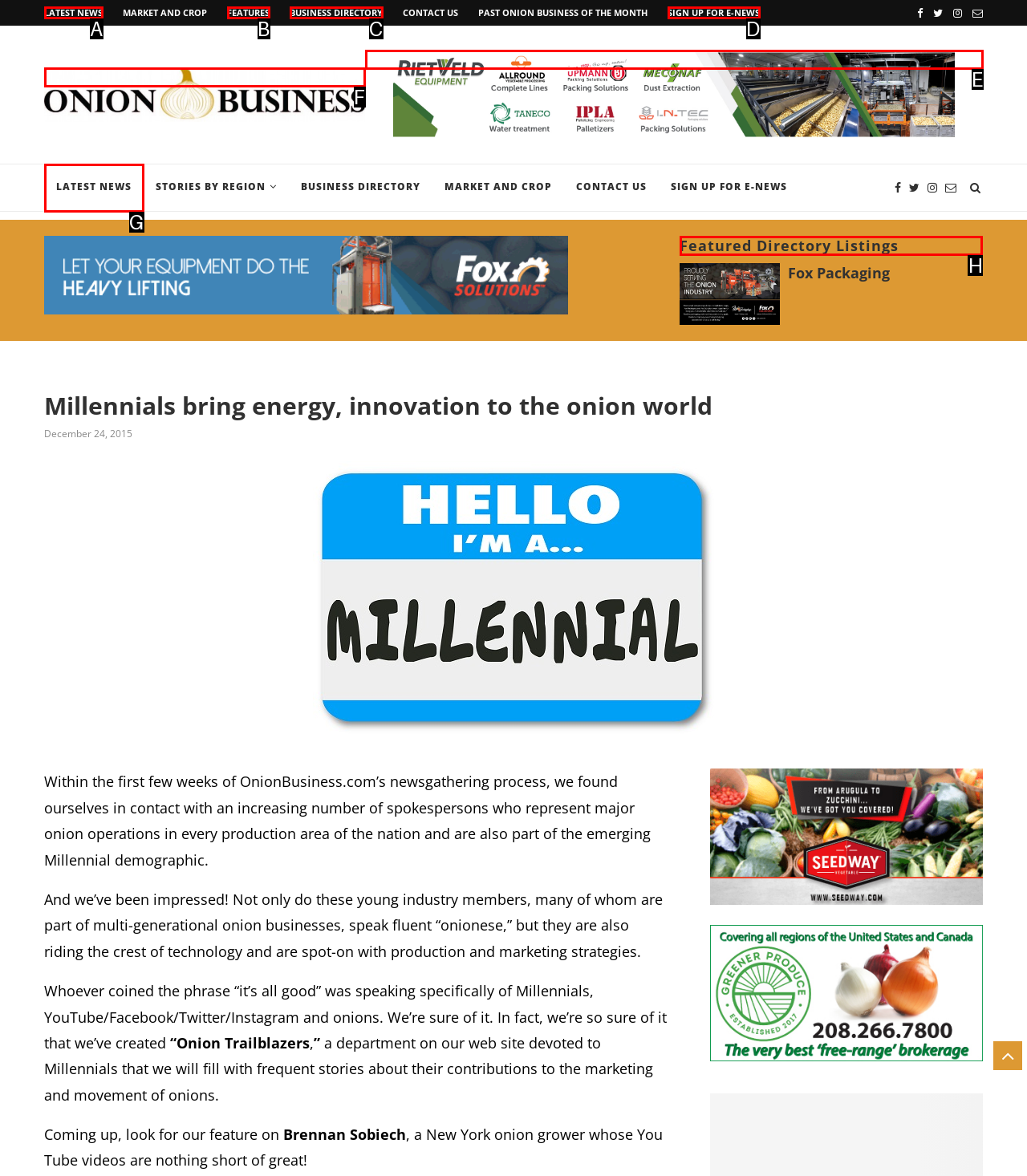To perform the task "Check out Featured Directory Listings", which UI element's letter should you select? Provide the letter directly.

H